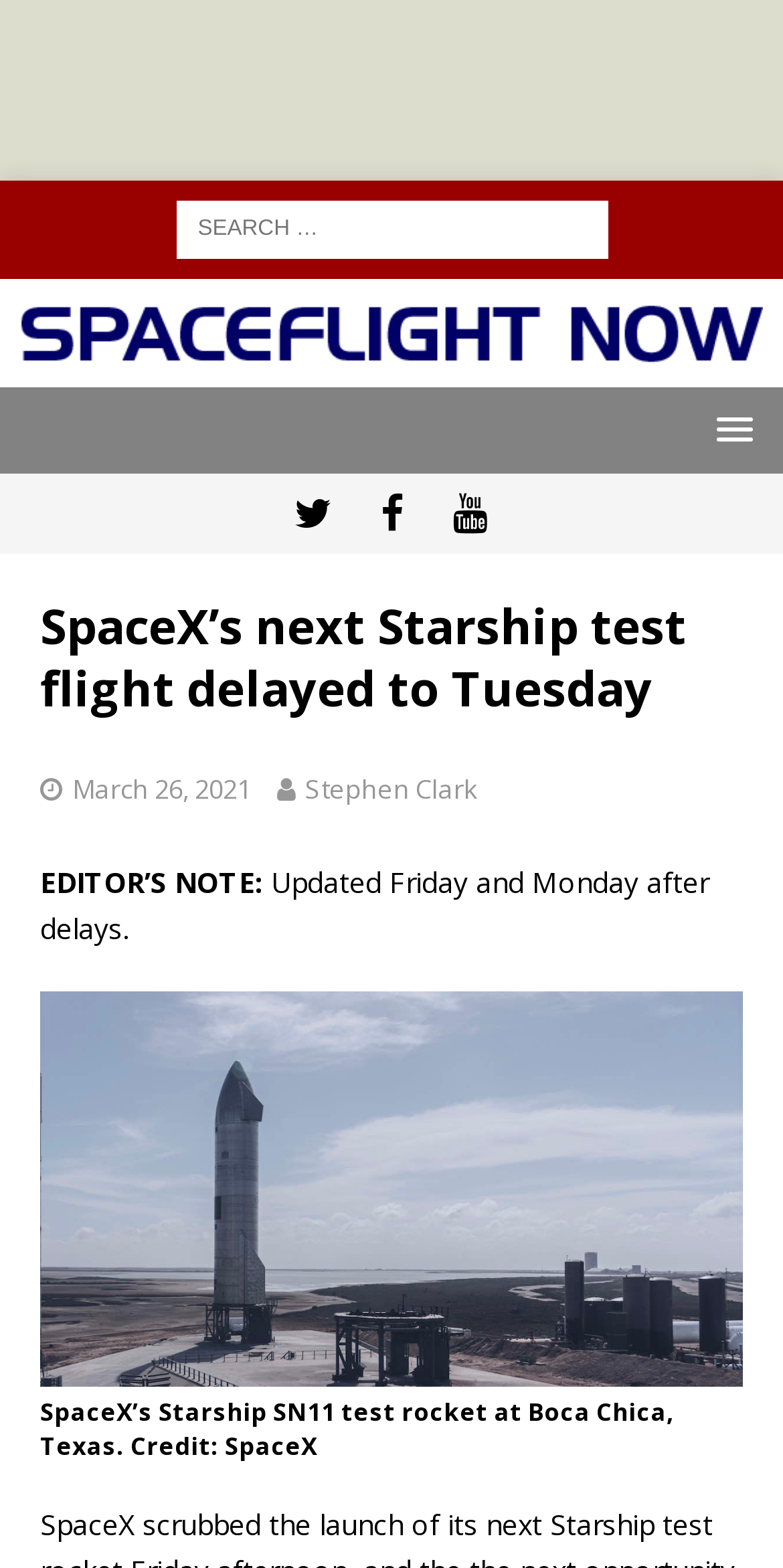Using the information from the screenshot, answer the following question thoroughly:
What is the location of the rocket test?

The location is mentioned in the figure caption, which describes the image as 'SpaceX’s Starship SN11 test rocket at Boca Chica, Texas. Credit: SpaceX'.